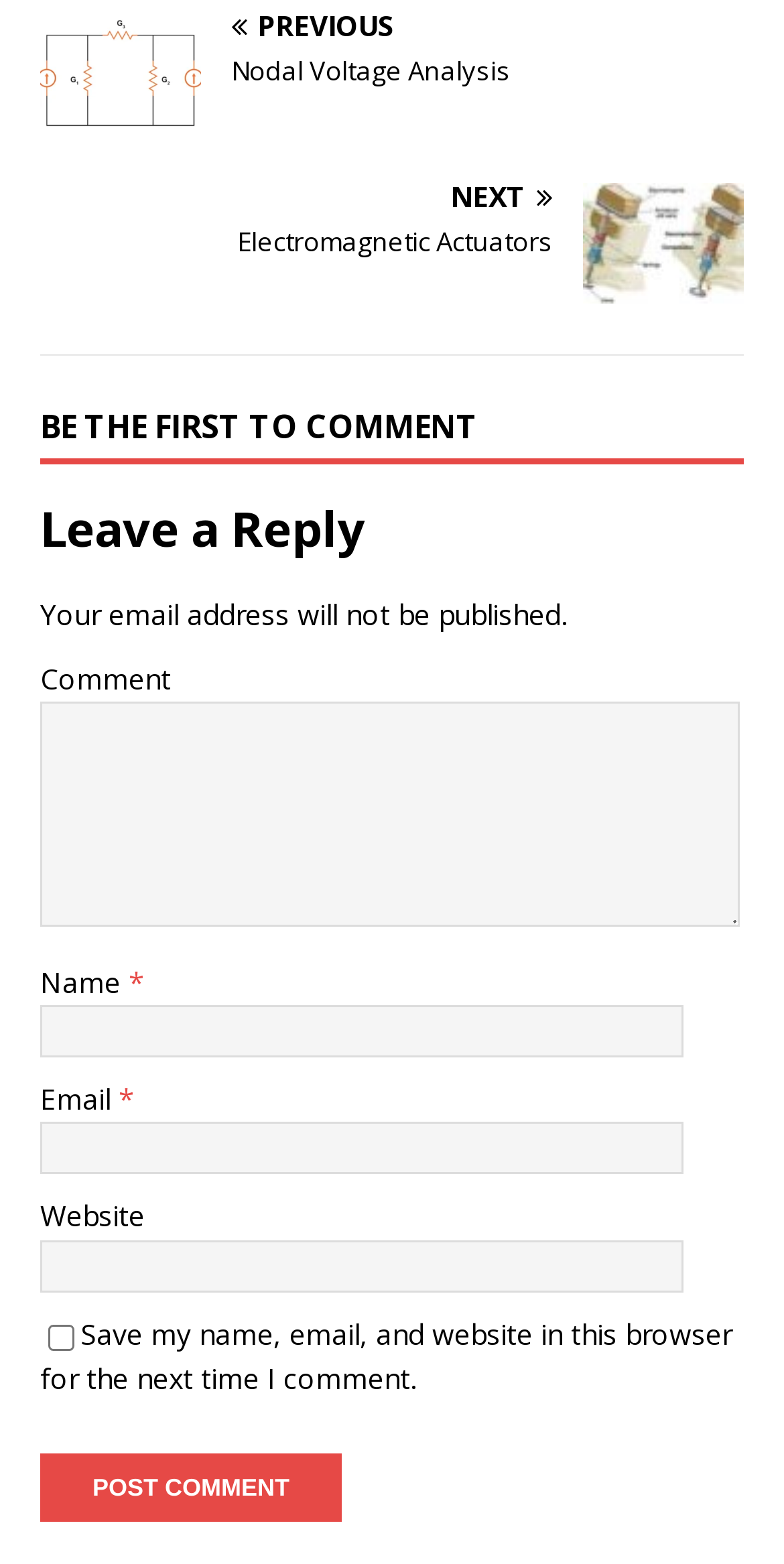Identify the coordinates of the bounding box for the element that must be clicked to accomplish the instruction: "Click on the previous article link".

[0.051, 0.007, 0.949, 0.058]